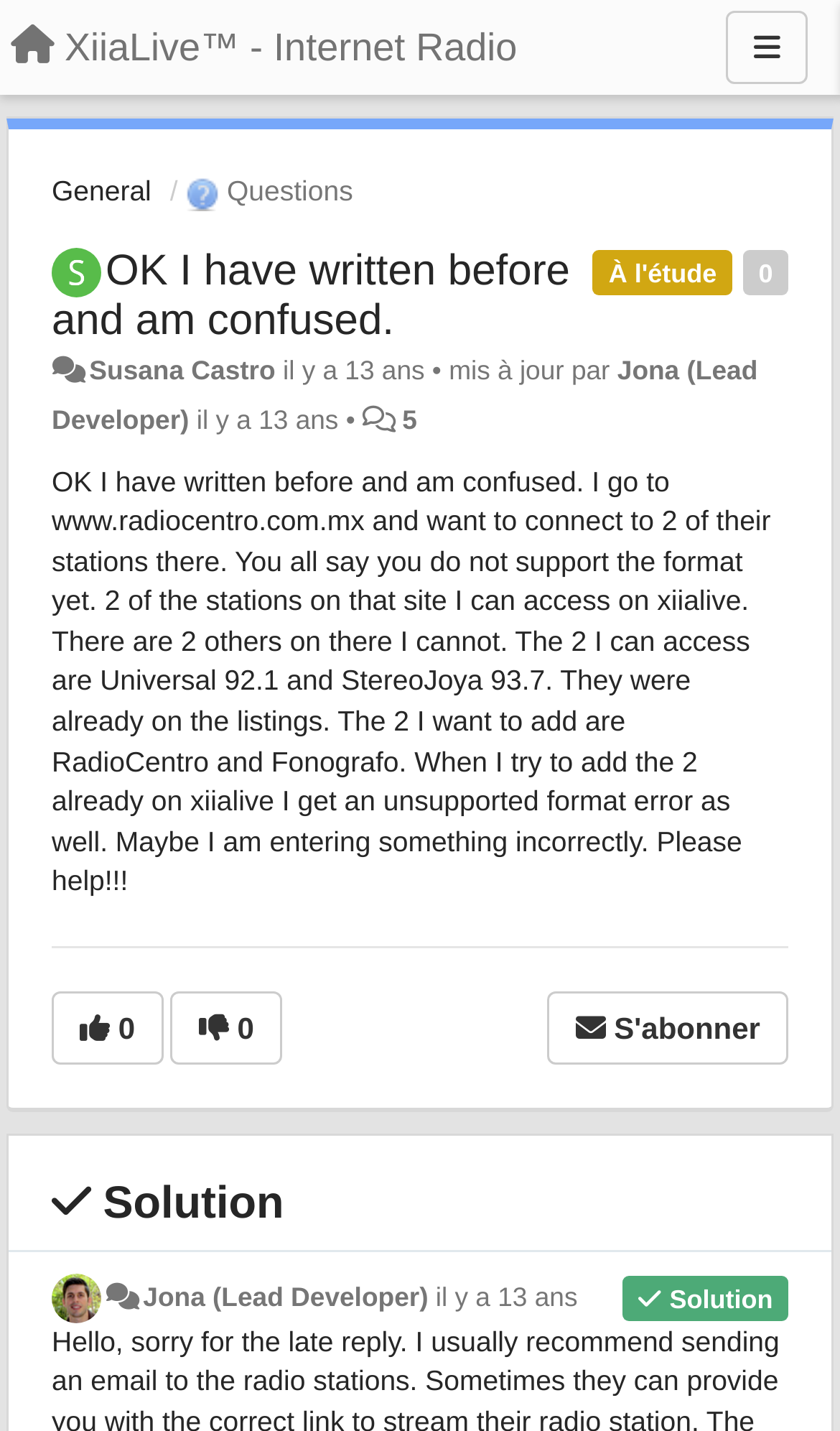Please provide a brief answer to the following inquiry using a single word or phrase:
What is the name of the internet radio platform?

XiiaLive